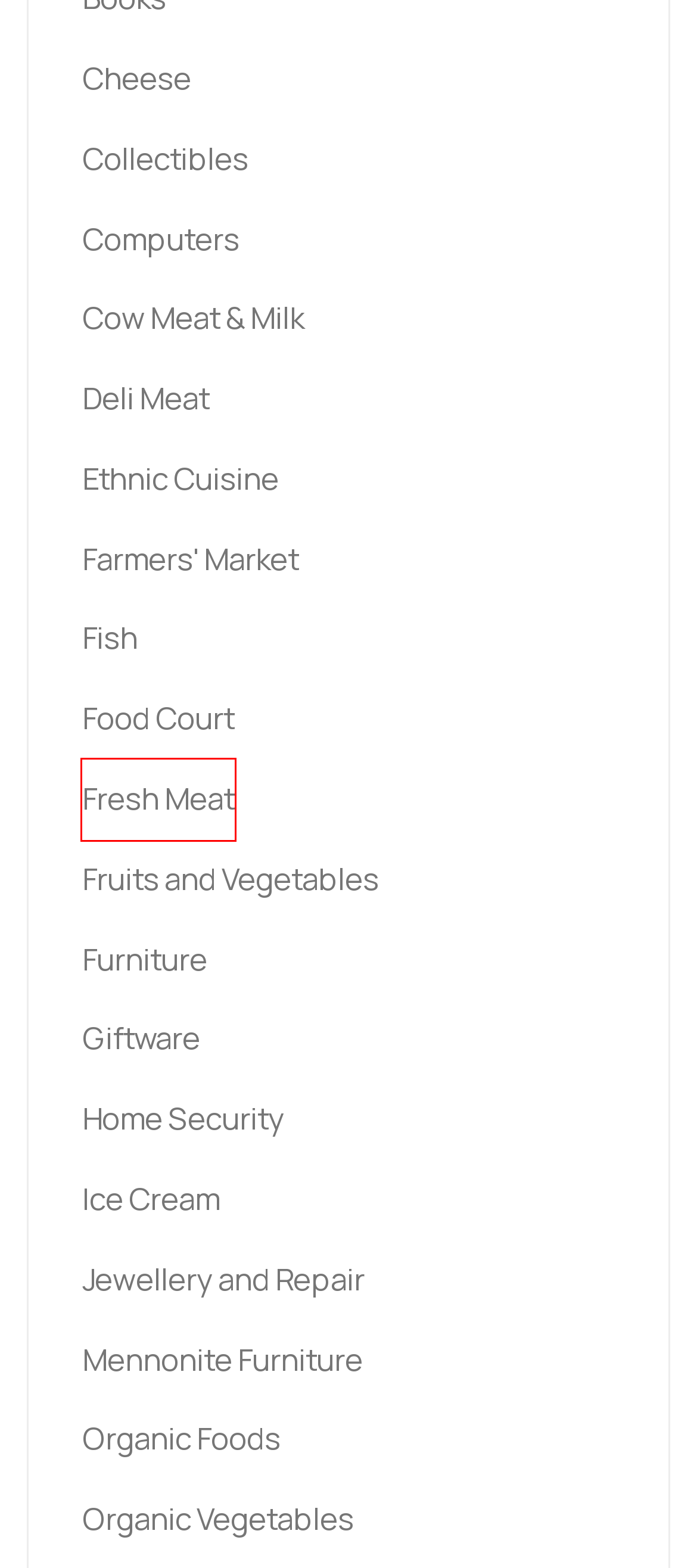You are provided with a screenshot of a webpage highlighting a UI element with a red bounding box. Choose the most suitable webpage description that matches the new page after clicking the element in the bounding box. Here are the candidates:
A. Food Court - Trails End Market
B. Ice Cream - Trails End Market
C. Home Security - Trails End Market
D. Deli Meat - Trails End Market
E. Computers - Trails End Market
F. Furniture - Trails End Market
G. Fresh Meat - Trails End Market
H. Cheese - Trails End Market

G